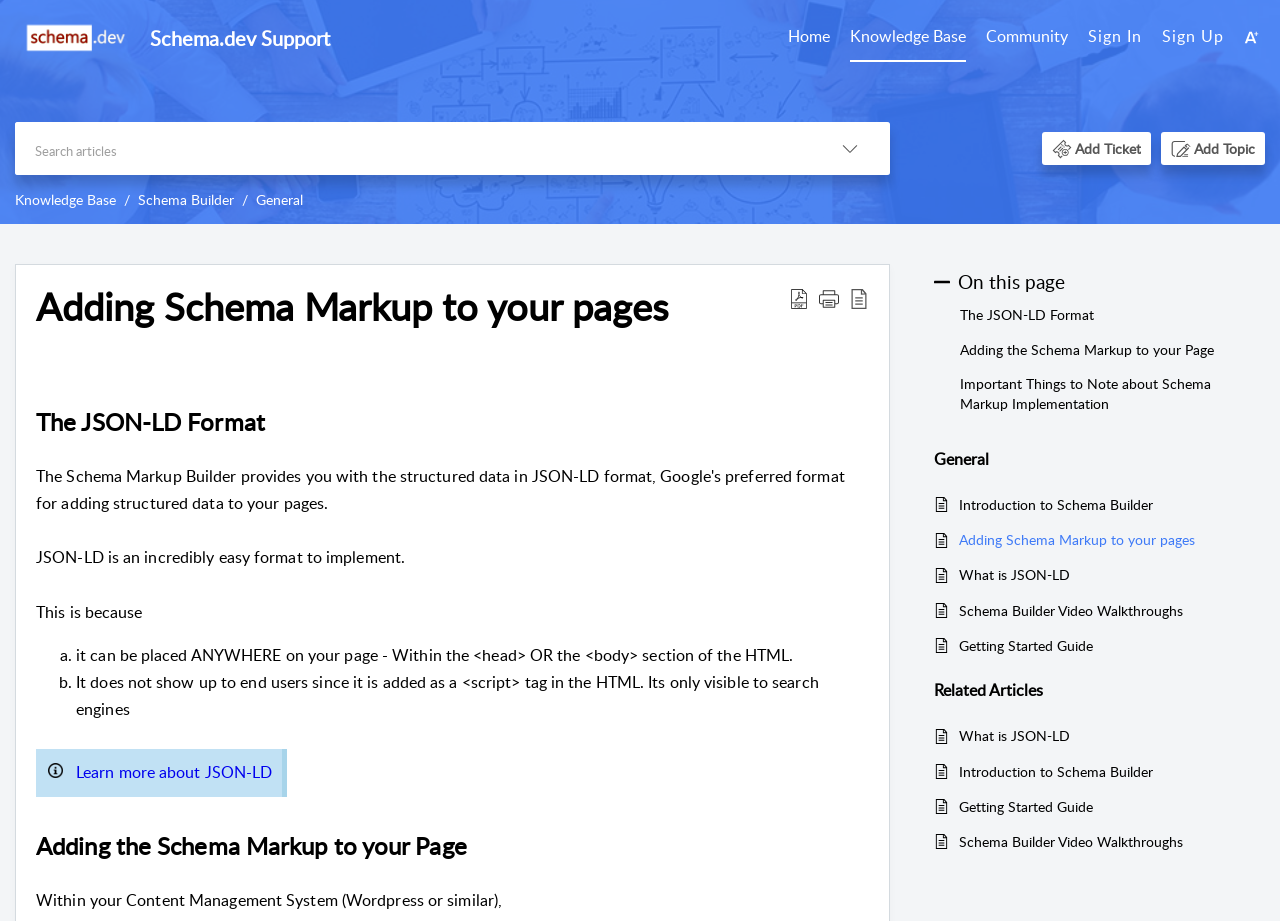Given the element description, predict the bounding box coordinates in the format (top-left x, top-left y, bottom-right x, bottom-right y), using floating point numbers between 0 and 1: title="Print"

[0.64, 0.31, 0.655, 0.357]